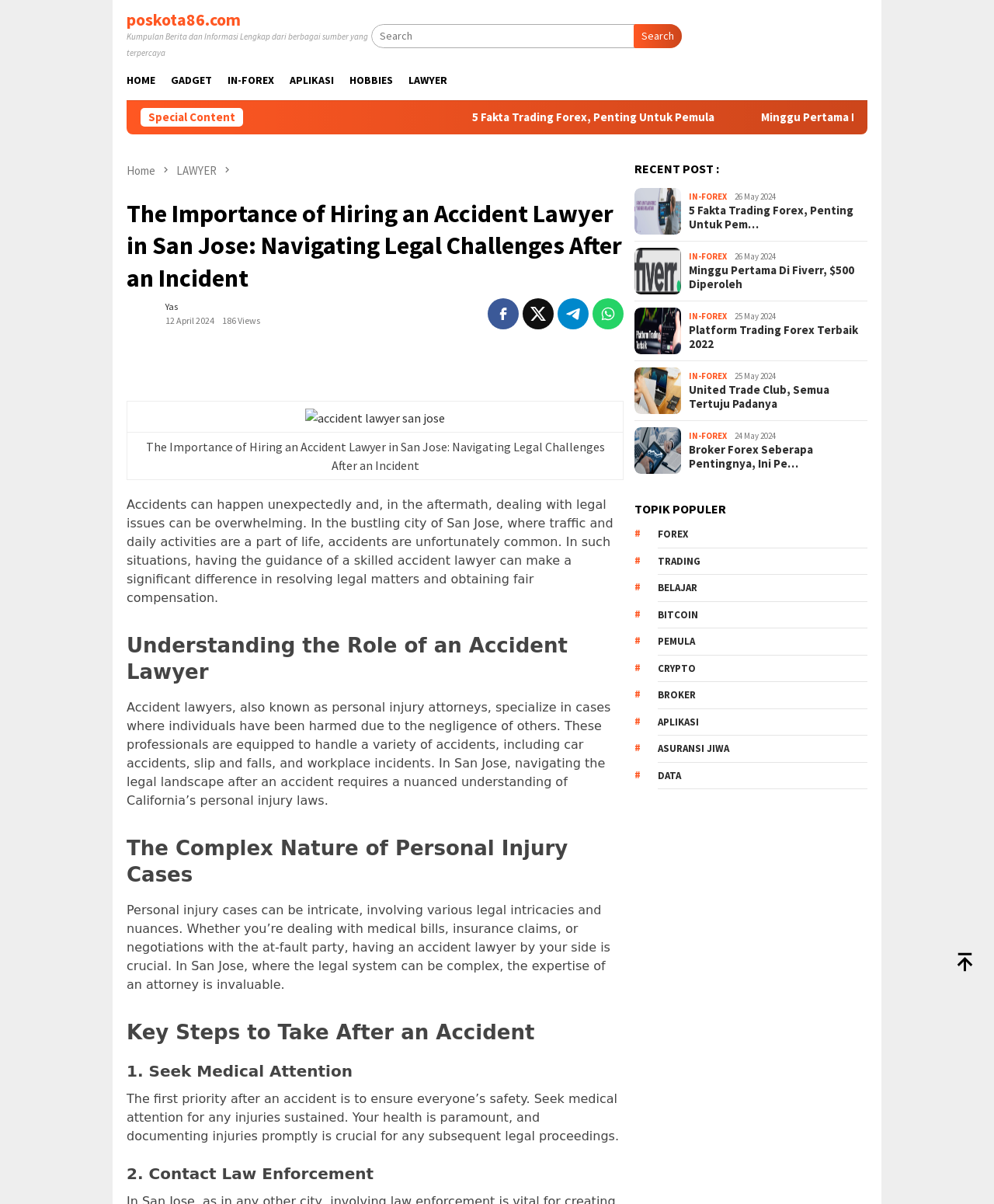Please provide a detailed answer to the question below based on the screenshot: 
What should you do first after an accident?

According to the webpage, the first priority after an accident is to ensure everyone's safety, and the first step to take is to seek medical attention for any injuries sustained. This is crucial for documenting injuries promptly, which is important for any subsequent legal proceedings.